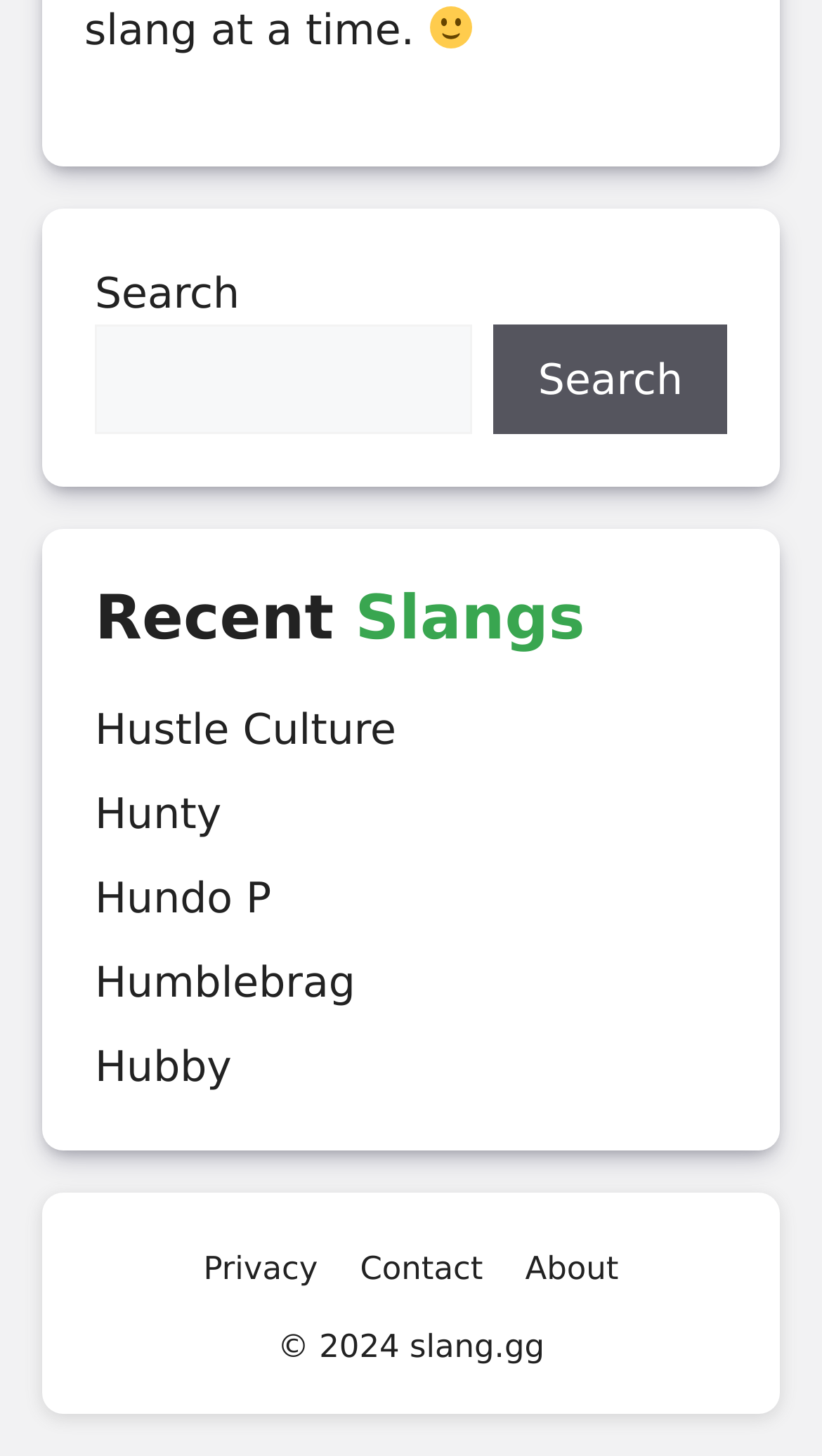Determine the bounding box coordinates of the region that needs to be clicked to achieve the task: "Search for a slang".

[0.115, 0.223, 0.575, 0.298]